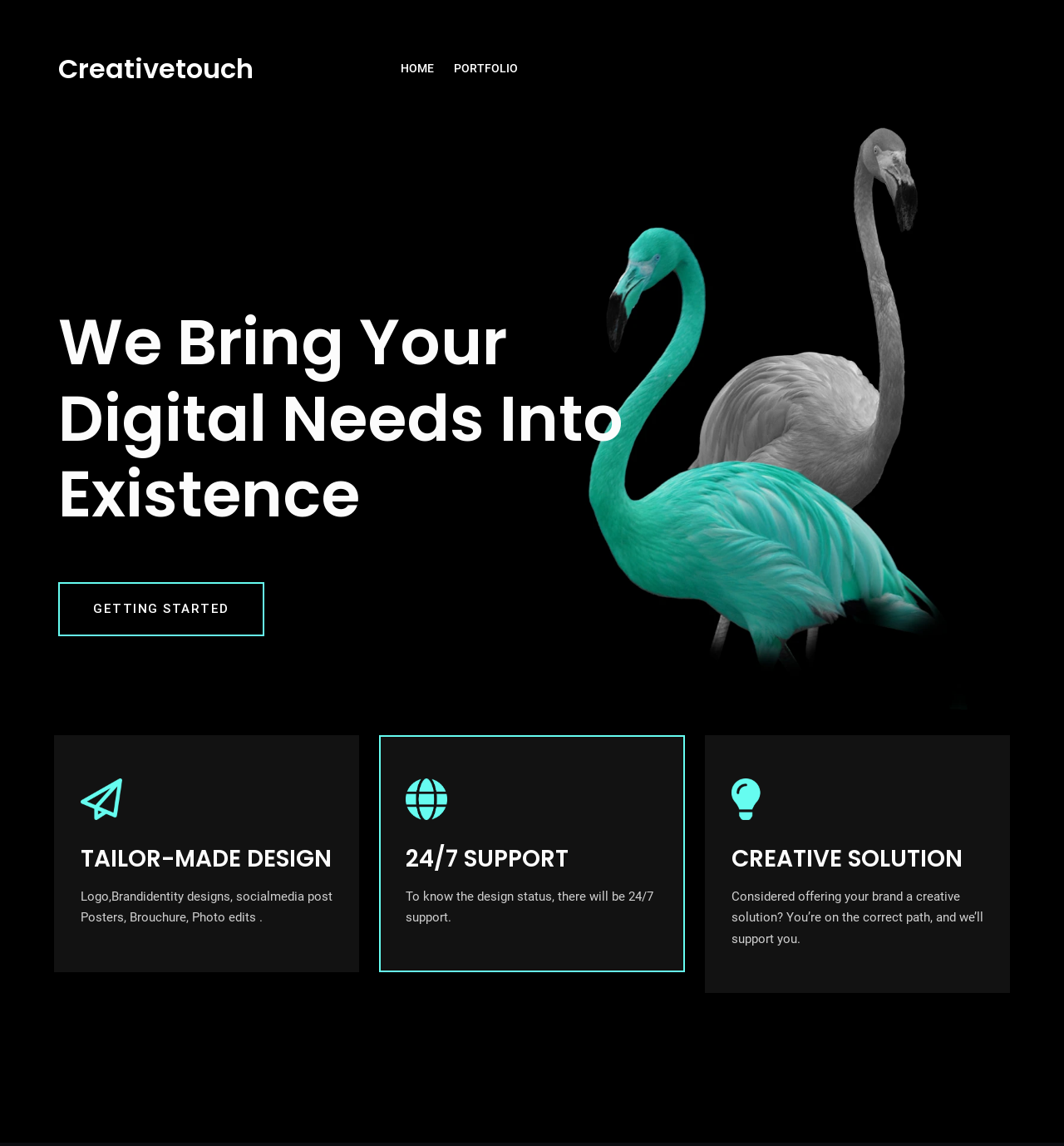Ascertain the bounding box coordinates for the UI element detailed here: "Mobile App Pentest". The coordinates should be provided as [left, top, right, bottom] with each value being a float between 0 and 1.

None